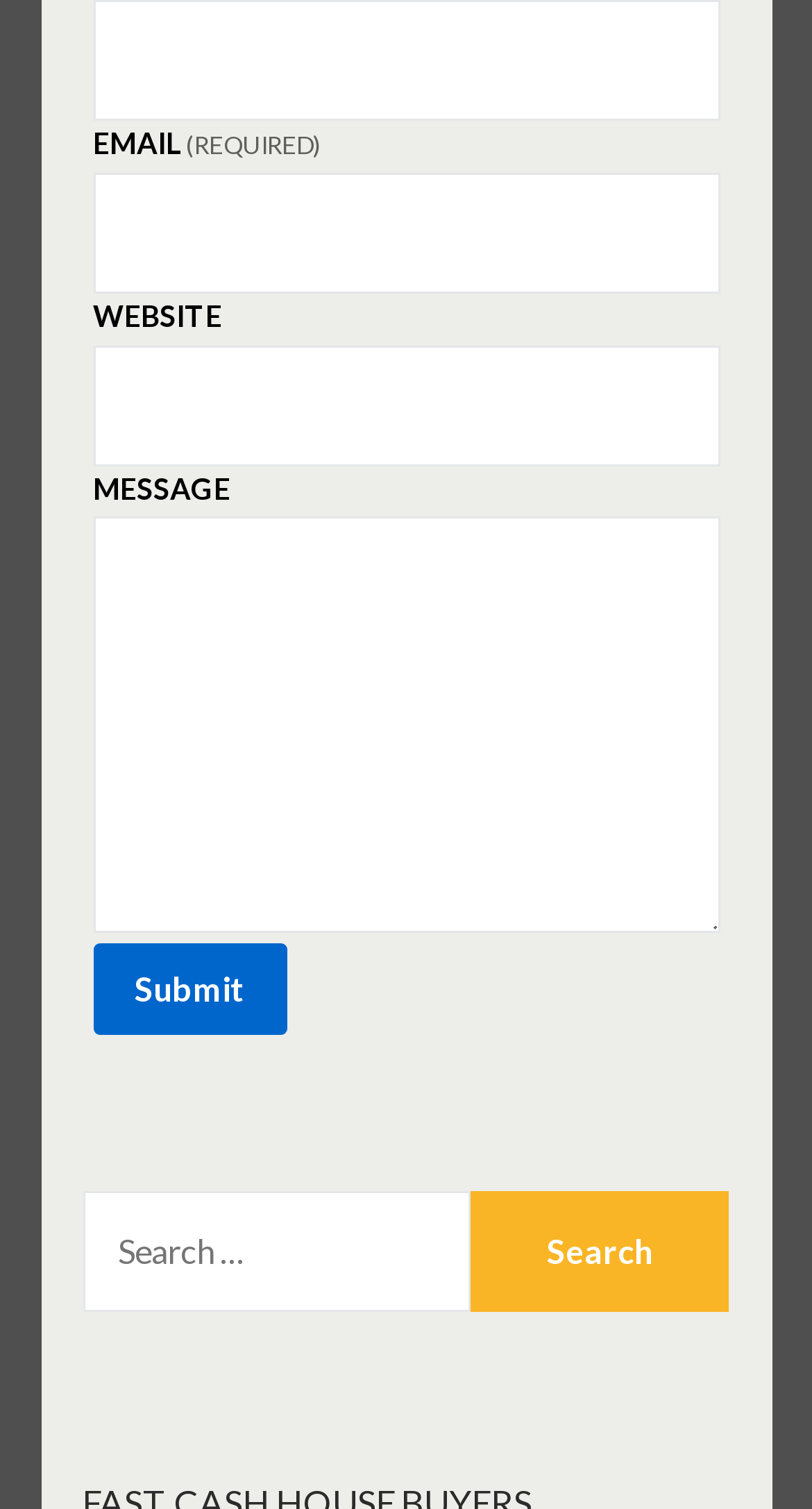Find the bounding box of the web element that fits this description: "parent_node: EMAIL(REQUIRED) name="g427-email"".

[0.114, 0.115, 0.886, 0.195]